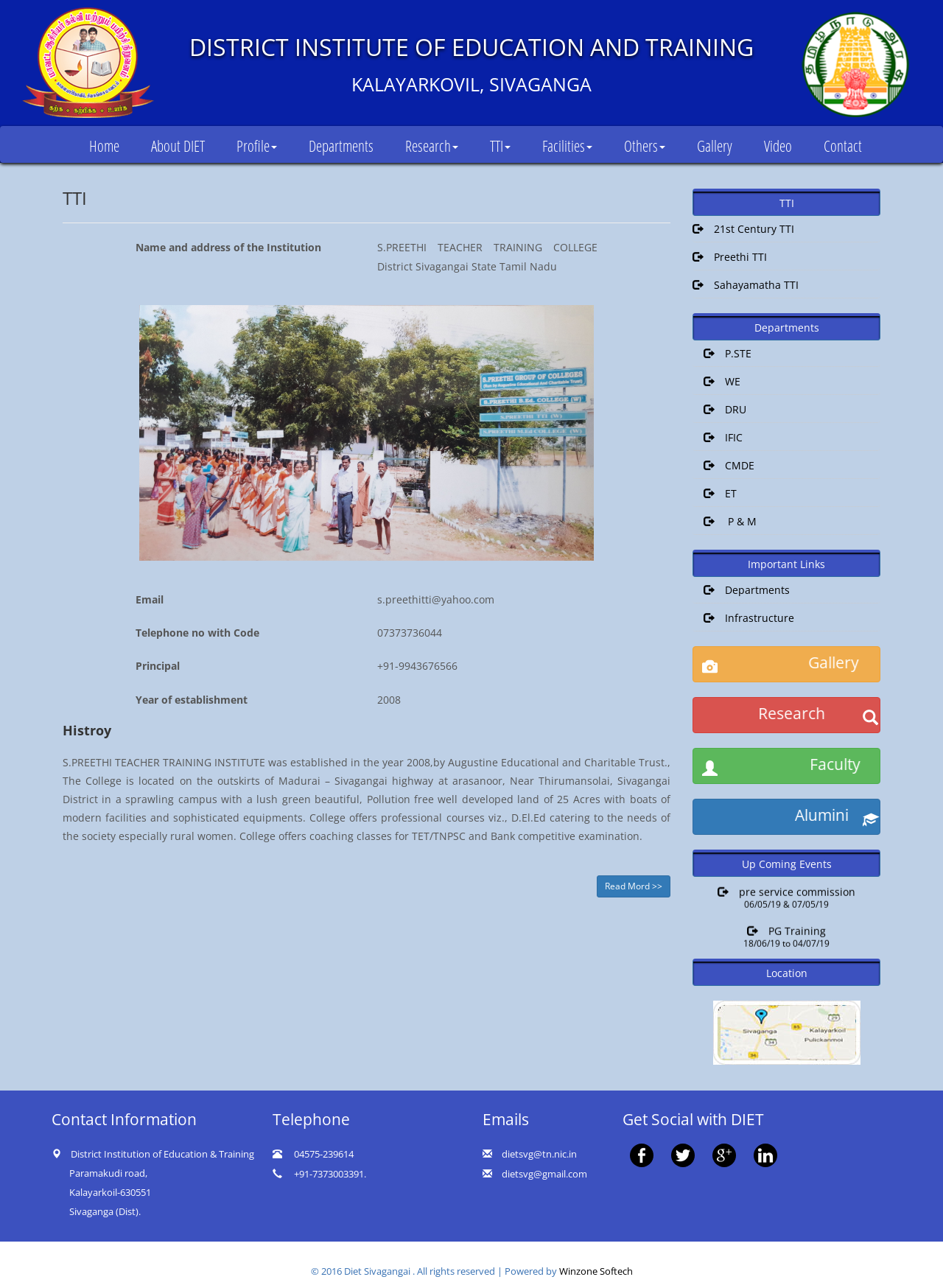Find the bounding box coordinates of the element's region that should be clicked in order to follow the given instruction: "Click on the Home link". The coordinates should consist of four float numbers between 0 and 1, i.e., [left, top, right, bottom].

[0.091, 0.104, 0.146, 0.119]